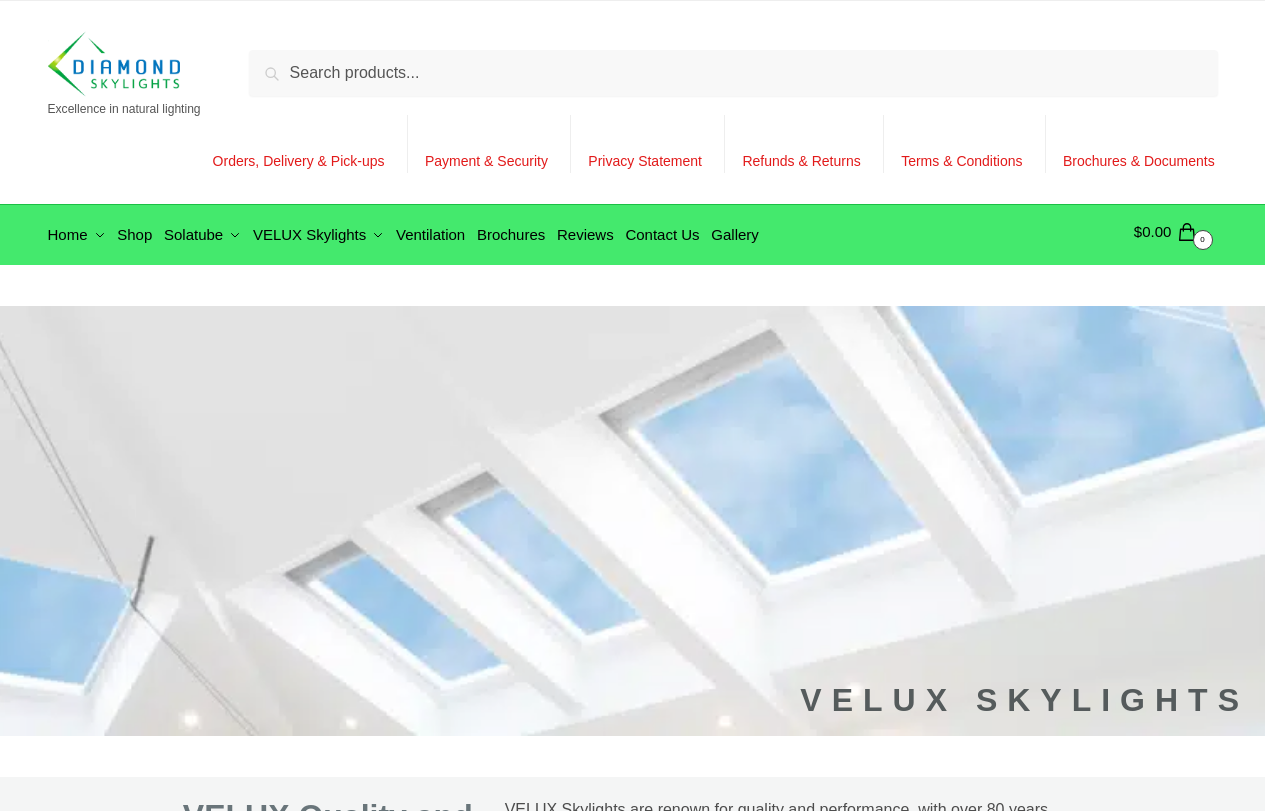Please find the bounding box for the UI component described as follows: "parent_node: Excellence in natural lighting".

[0.037, 0.102, 0.141, 0.123]